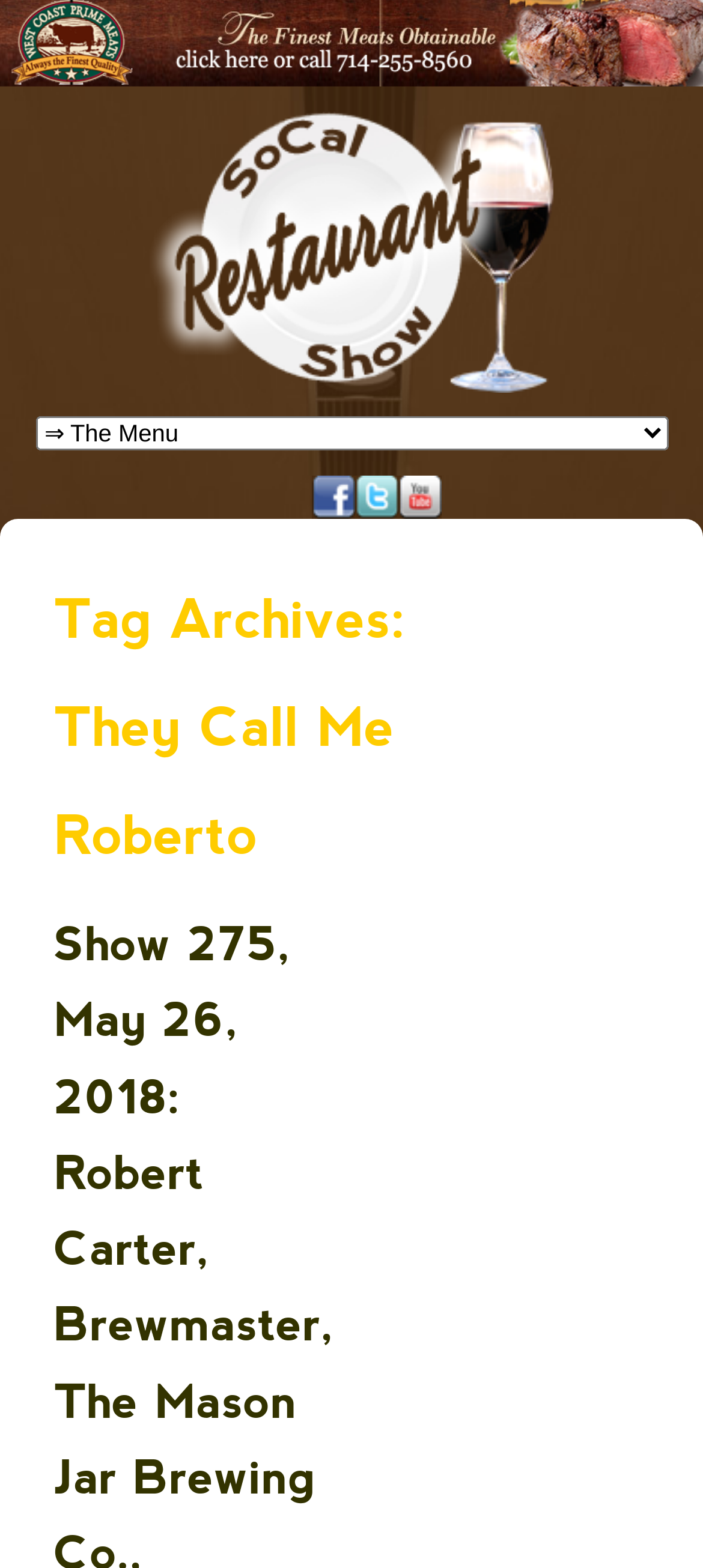What is the name of the meat company?
Using the screenshot, give a one-word or short phrase answer.

West Coast Prime Meats